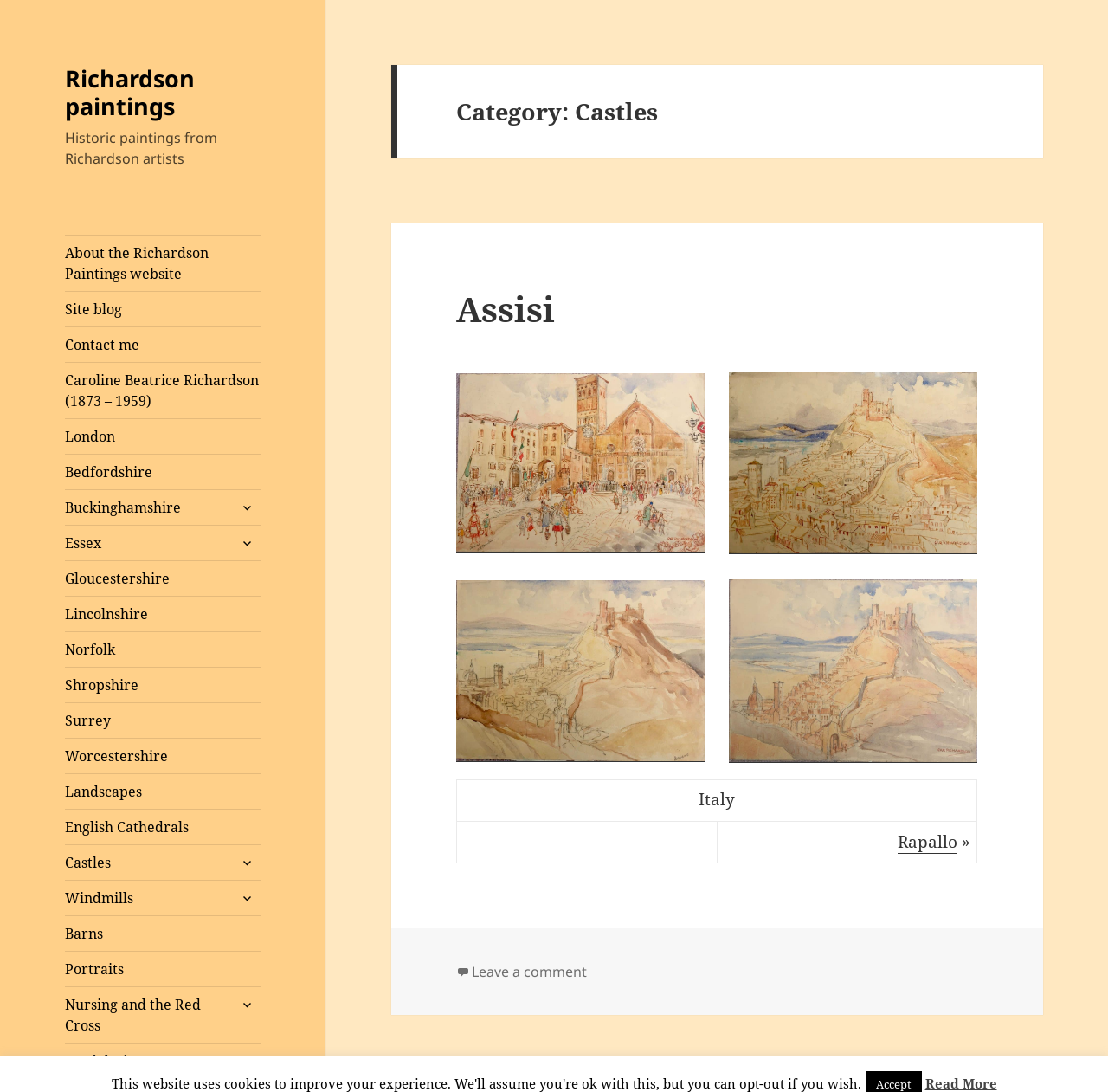Locate the bounding box coordinates of the UI element described by: "Read More". Provide the coordinates as four float numbers between 0 and 1, formatted as [left, top, right, bottom].

[0.835, 0.984, 0.9, 1.0]